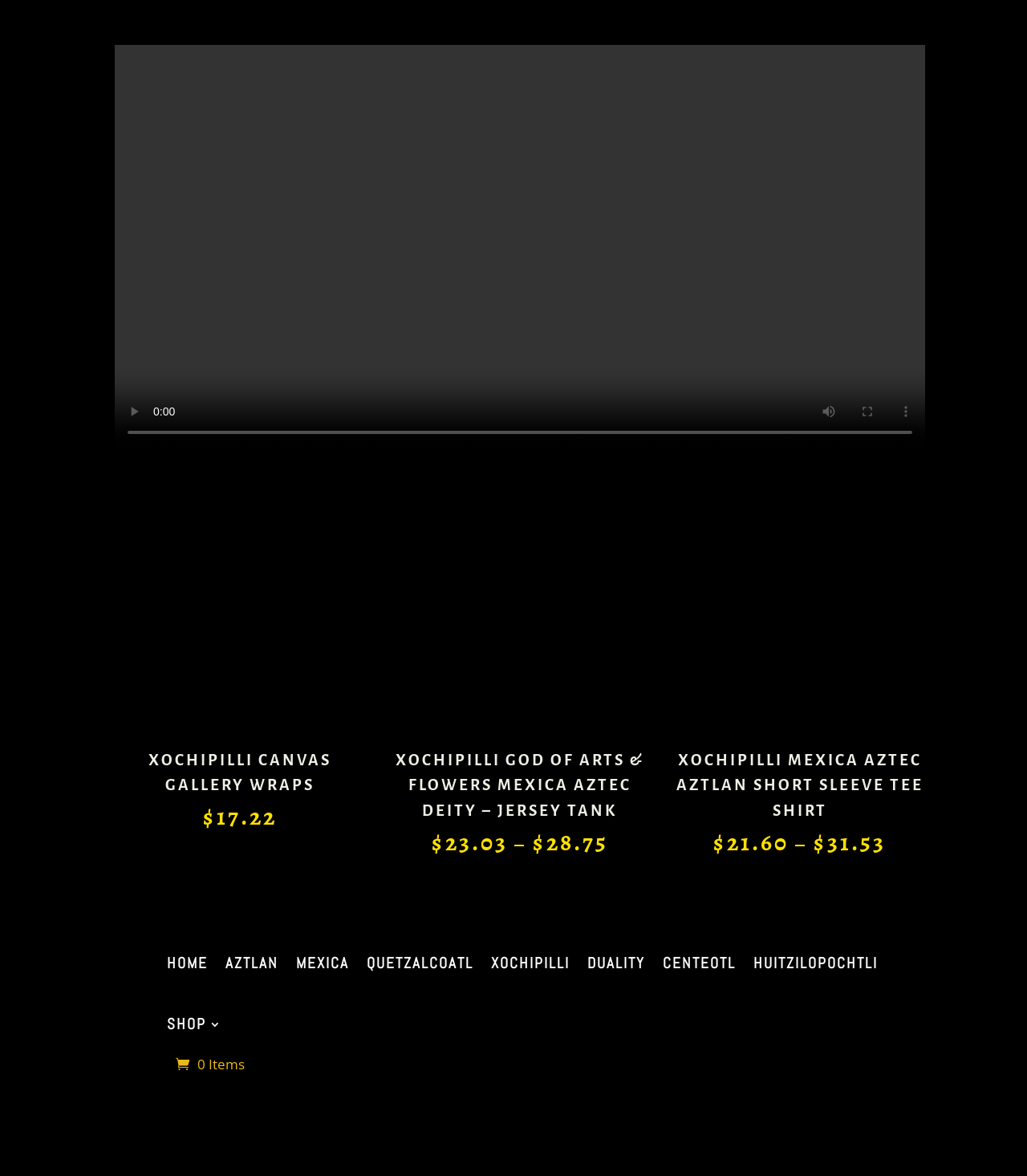How many navigation links are there?
Using the details from the image, give an elaborate explanation to answer the question.

There are 9 navigation links at the bottom of the webpage, including 'HOME', 'AZTLAN', 'MEXICA', 'QUETZALCOATL', 'XOCHIPILLI', 'DUALITY', 'CENTEOTL', 'HUITZILOPOCHTLI', and 'SHOP 3'.